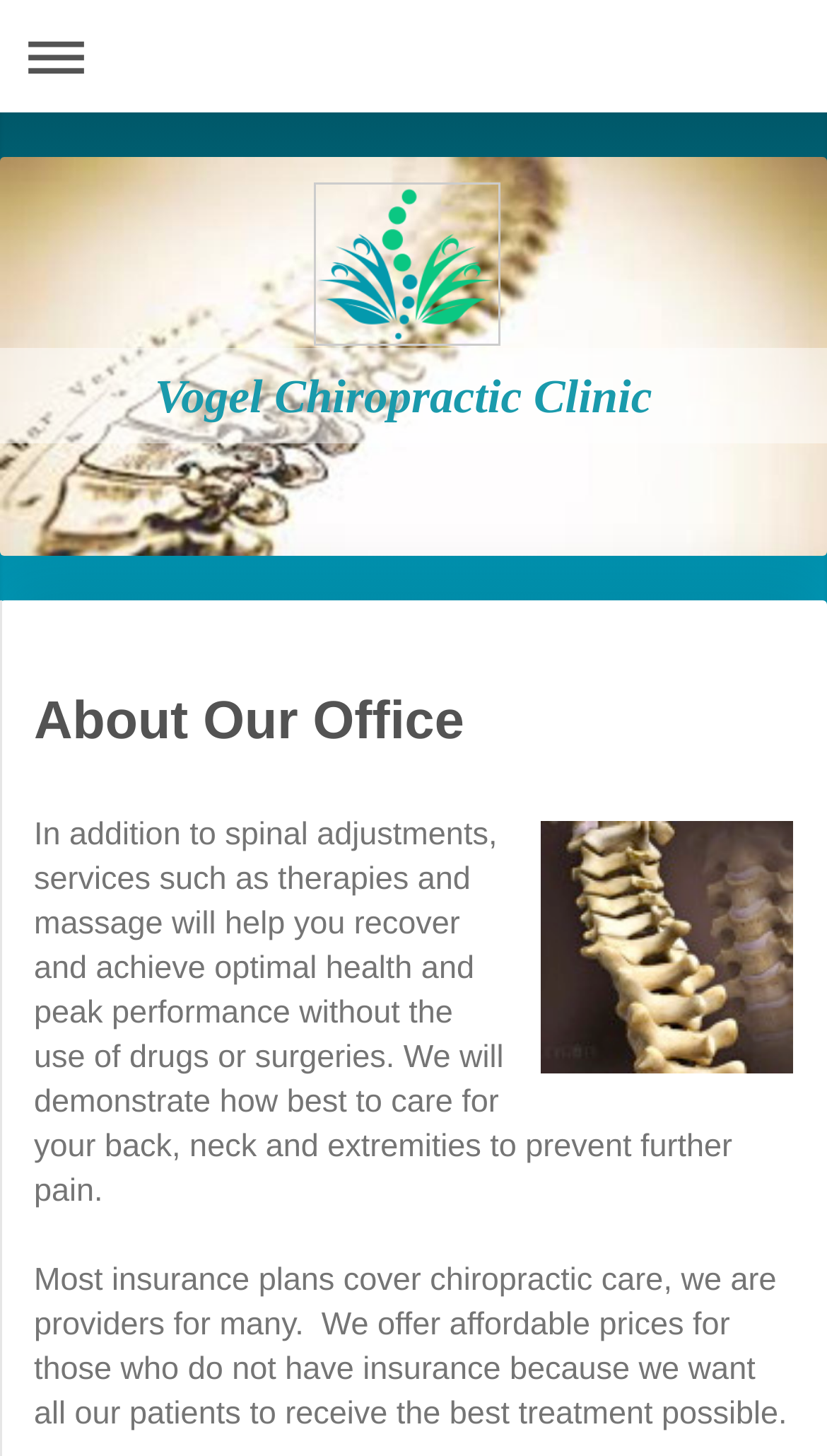Using the description: "Expand/collapse navigation", identify the bounding box of the corresponding UI element in the screenshot.

[0.013, 0.007, 0.987, 0.07]